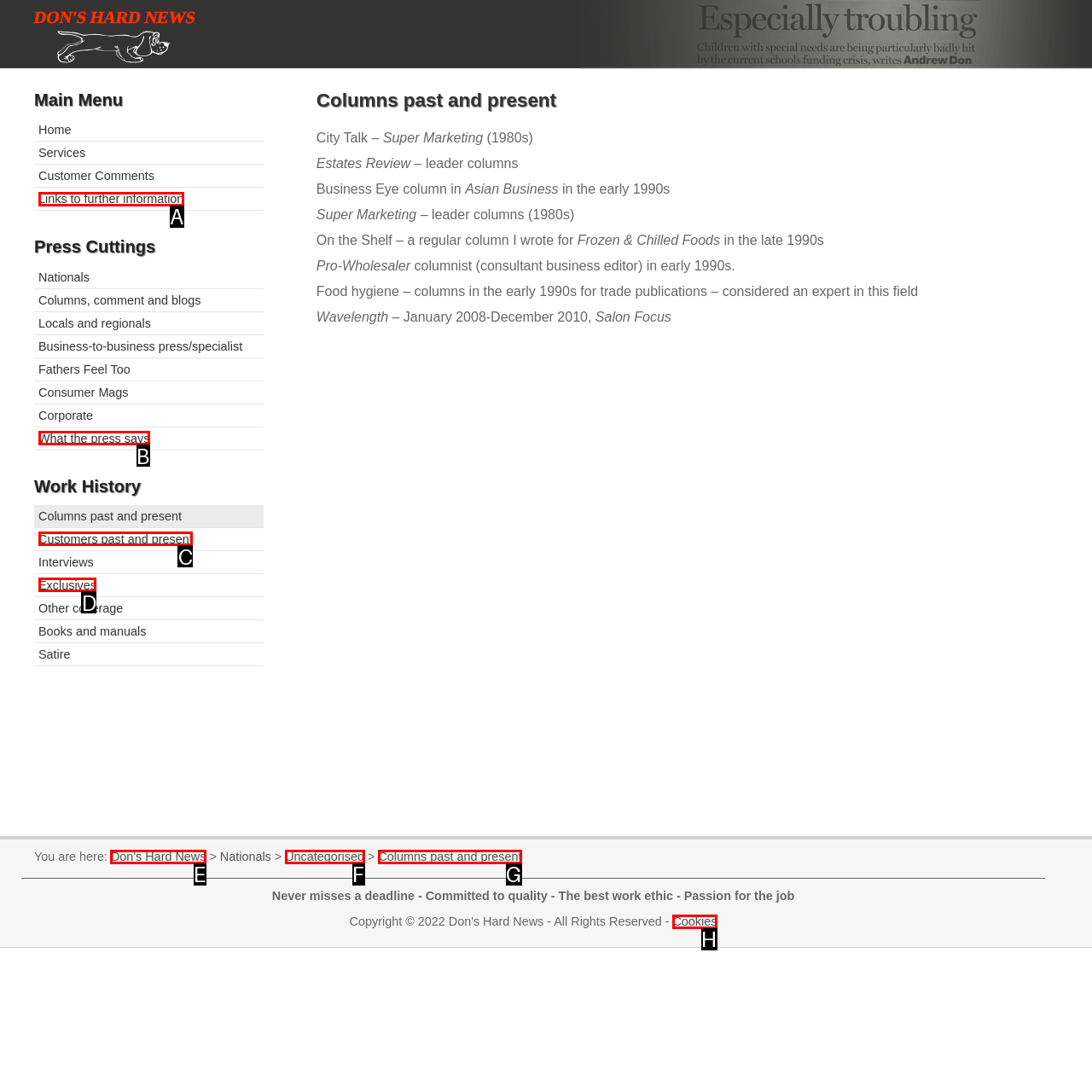Find the UI element described as: What the press says
Reply with the letter of the appropriate option.

B